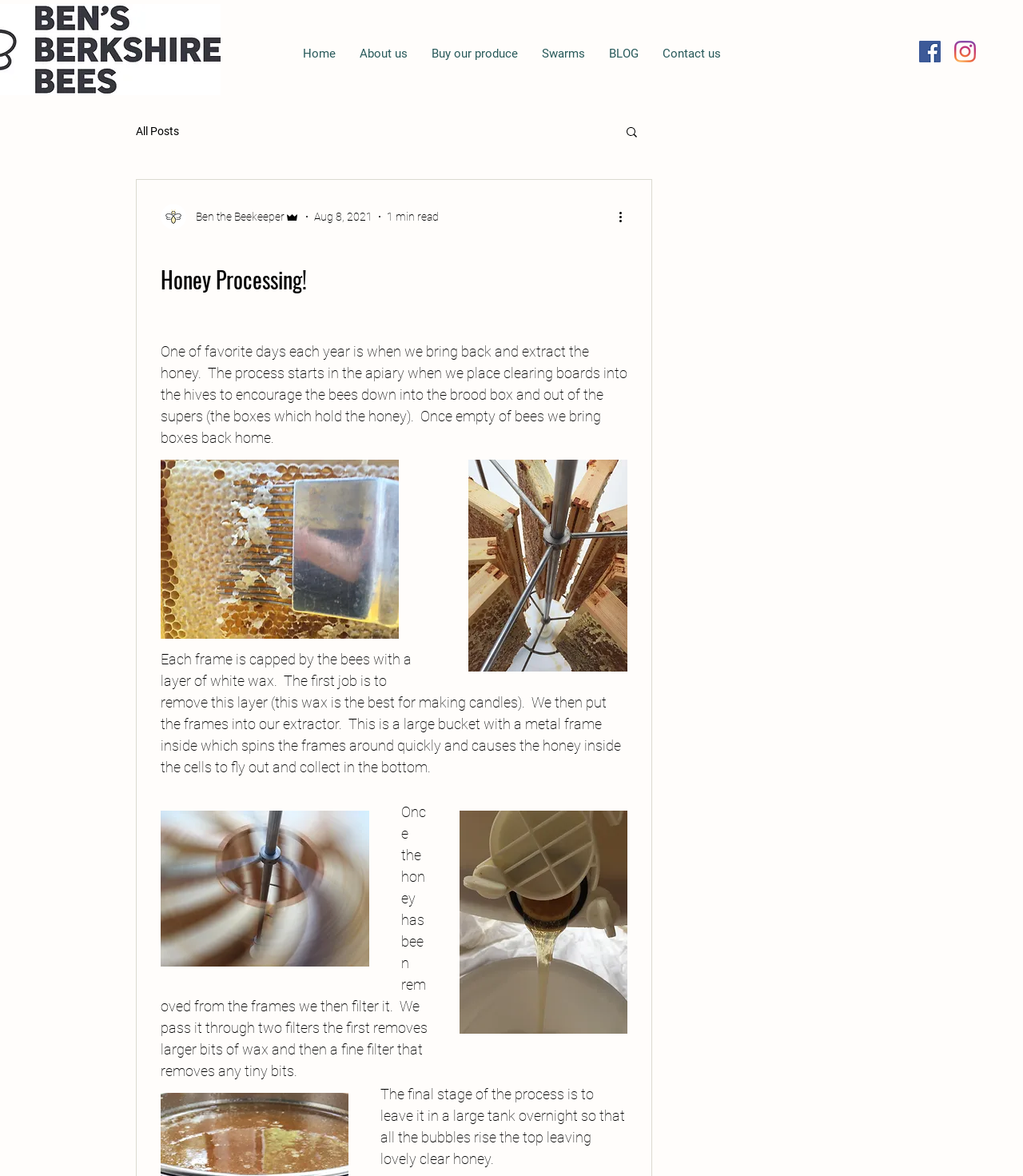What is the first job in honey extraction?
Please provide a full and detailed response to the question.

According to the text, the first job in honey extraction is to remove the layer of white wax that the bees use to cap the frames. This wax is also used to make candles.